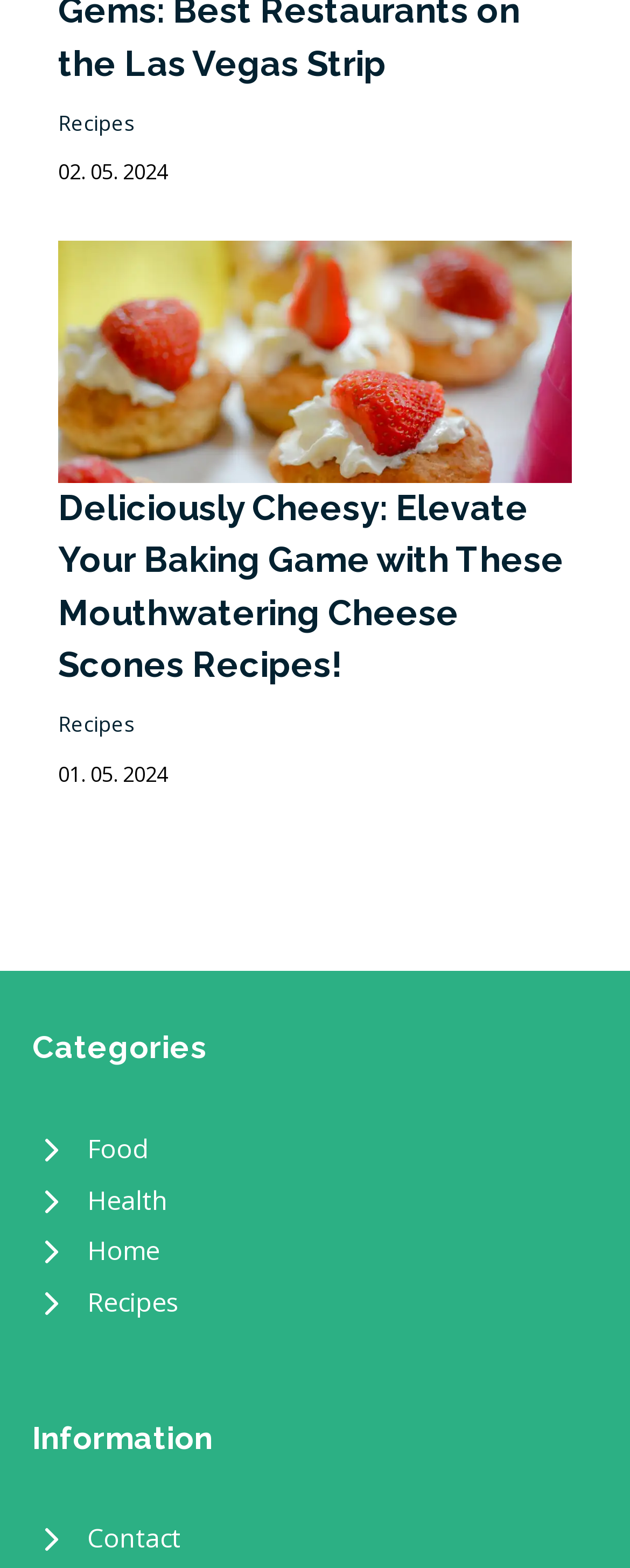Locate the bounding box coordinates of the element that should be clicked to execute the following instruction: "browse Food category".

[0.051, 0.717, 0.949, 0.75]